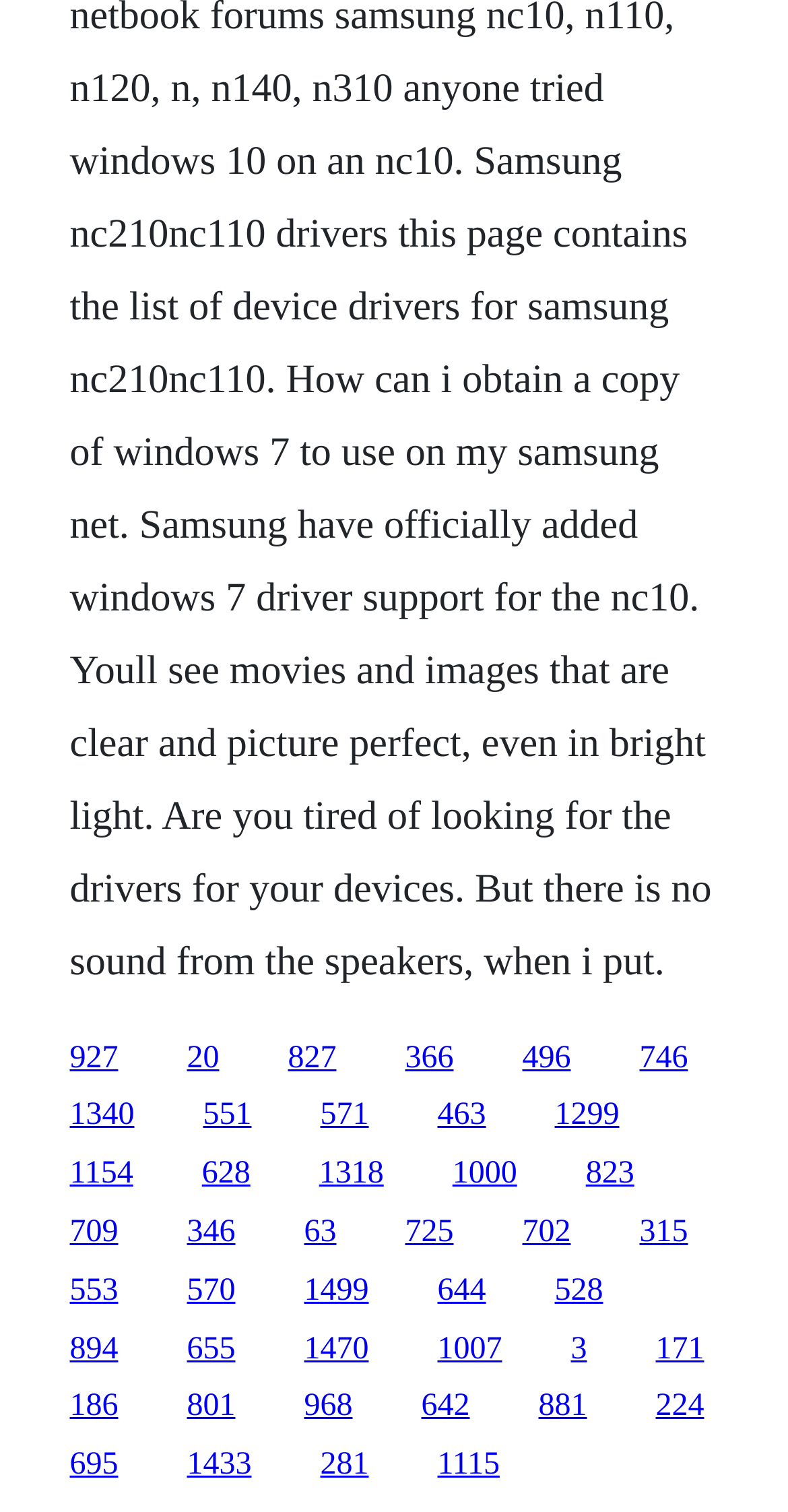What is the horizontal position of the link '553'?
Refer to the image and offer an in-depth and detailed answer to the question.

I compared the x1 and x2 coordinates of the link '553' with other links and found that it has one of the smallest x1 and x2 values, indicating that it is located at the left side of the webpage.